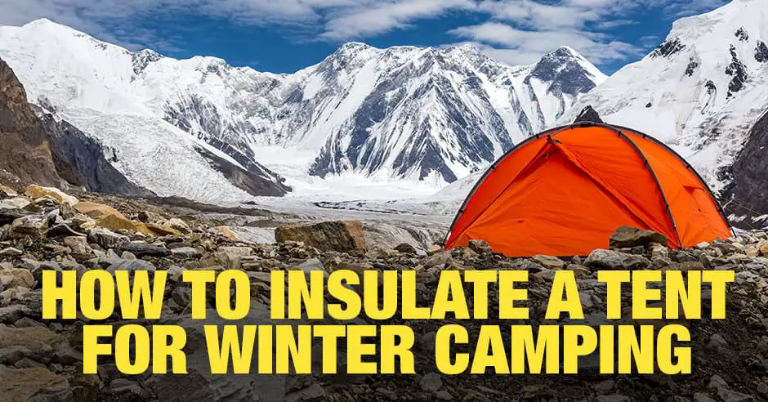Based on the image, give a detailed response to the question: What is the focus of the title in the image?

The title 'HOW TO INSULATE A TENT FOR WINTER CAMPING' is prominently displayed at the bottom of the image, which emphasizes the focus on techniques to keep warm during cold weather outings, specifically insulating a tent.